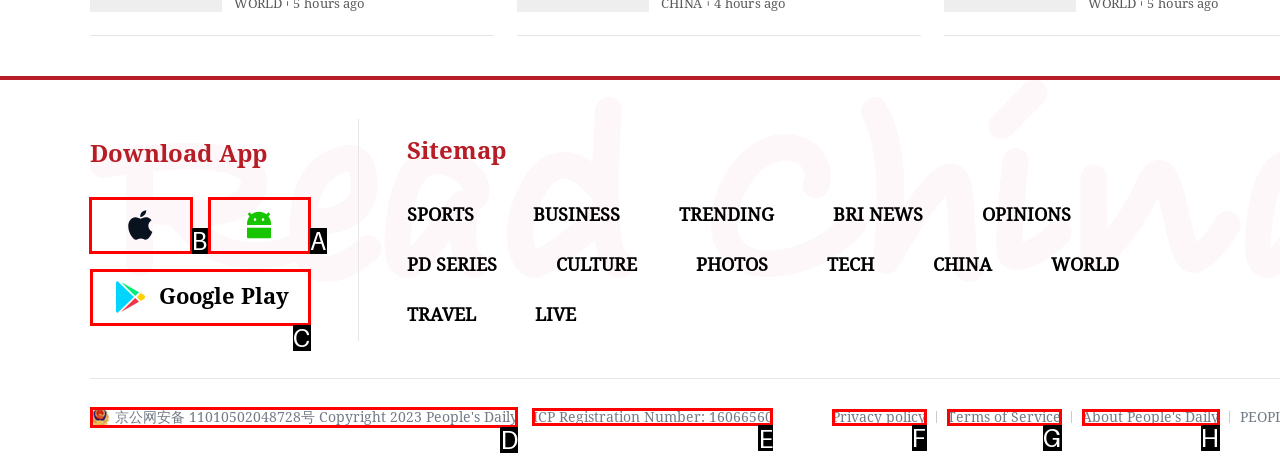Which letter corresponds to the correct option to complete the task: Visit the homepage?
Answer with the letter of the chosen UI element.

B